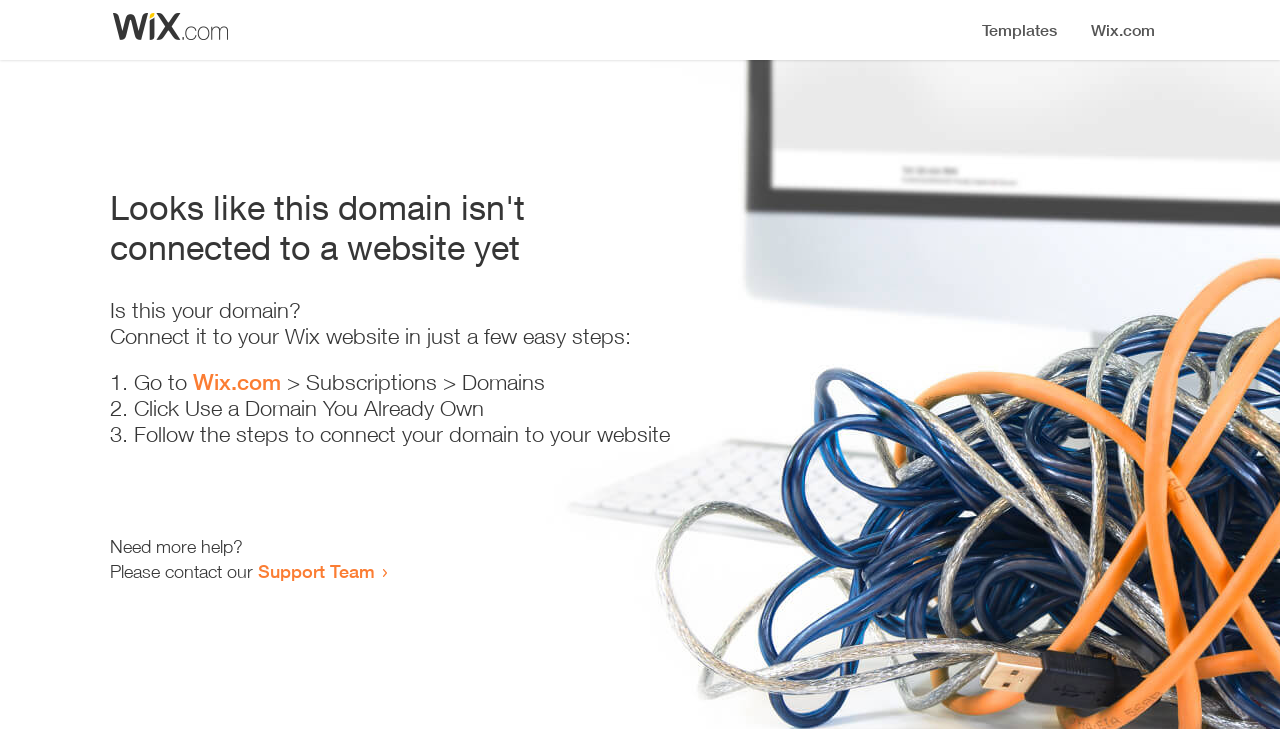What should the user do if they need more help?
Look at the screenshot and respond with one word or a short phrase.

Contact Support Team